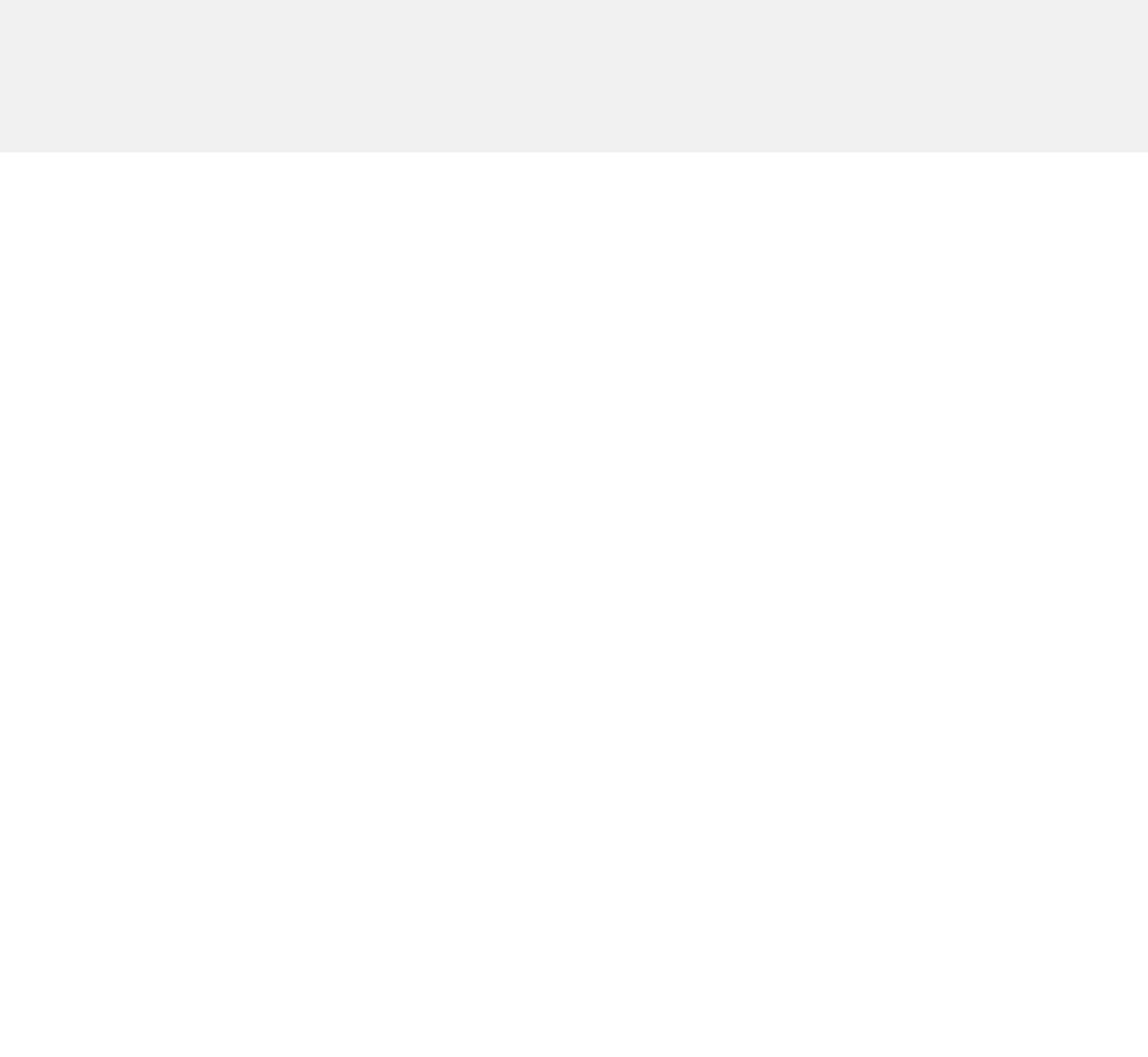Answer this question in one word or a short phrase: What is the main heading of the webpage?

Discover & Shop what's next with our brand new App